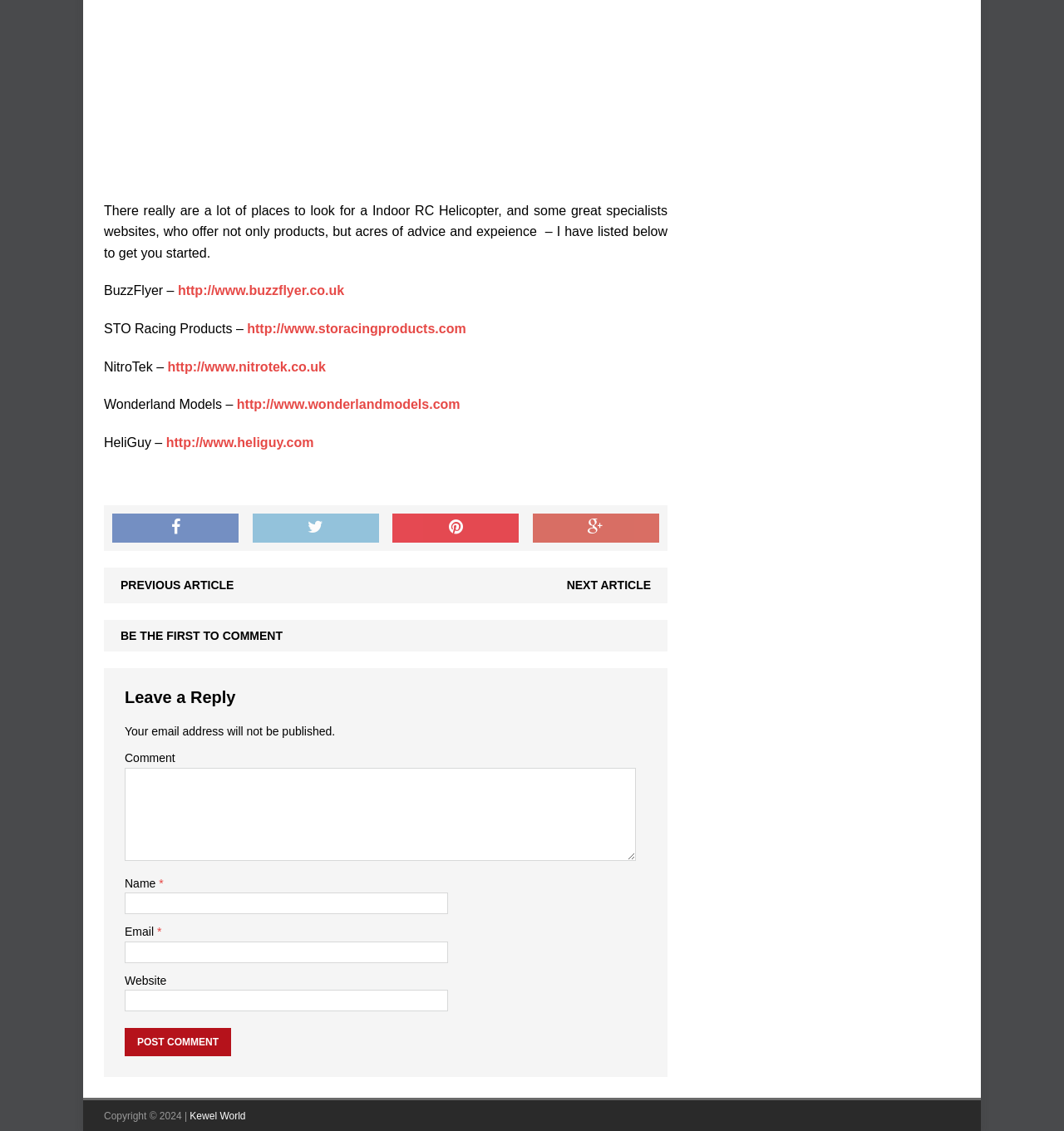What is the name of the website linked at the bottom of the webpage?
Identify the answer in the screenshot and reply with a single word or phrase.

Kewel World